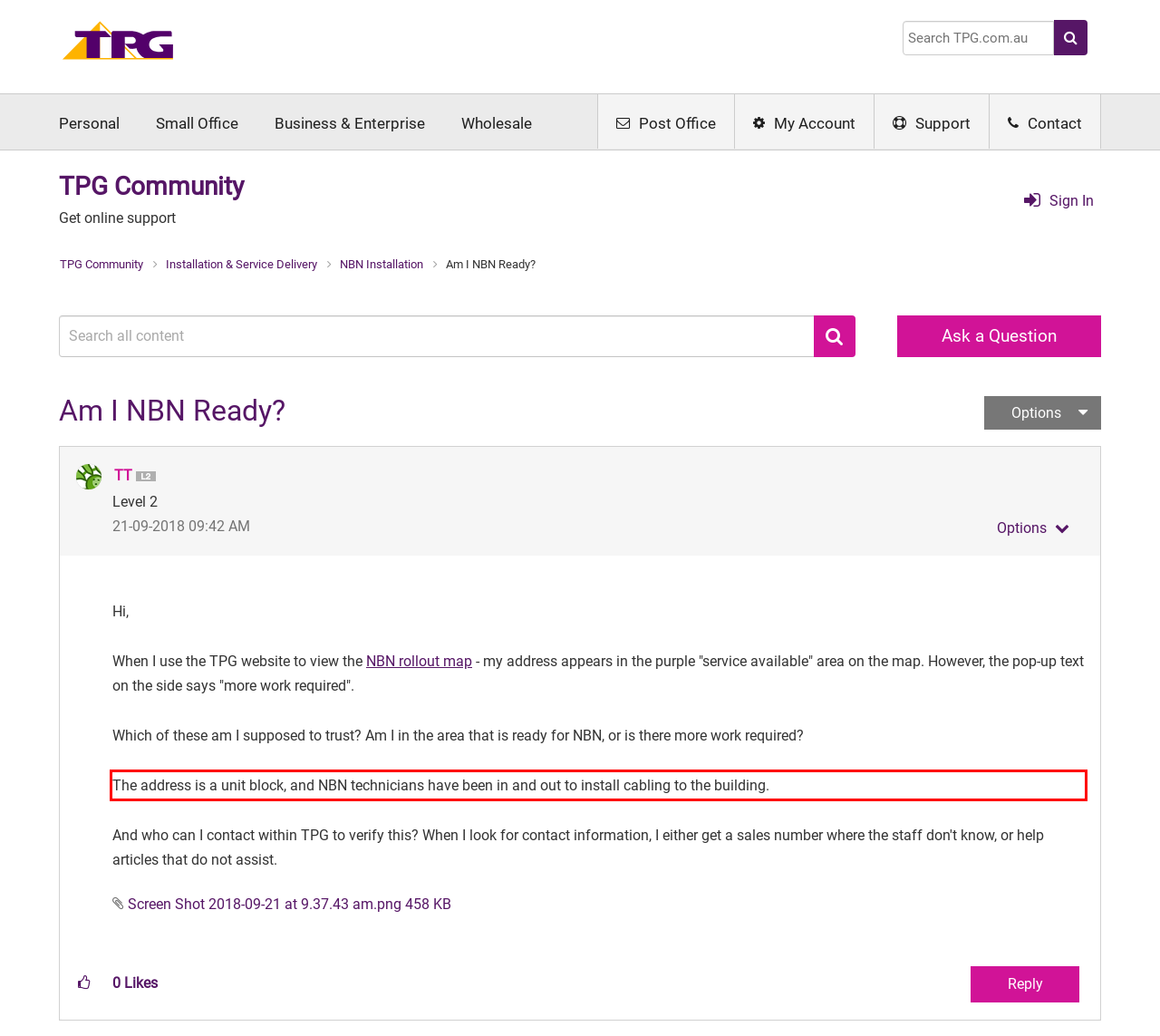Identify and transcribe the text content enclosed by the red bounding box in the given screenshot.

The address is a unit block, and NBN technicians have been in and out to install cabling to the building.